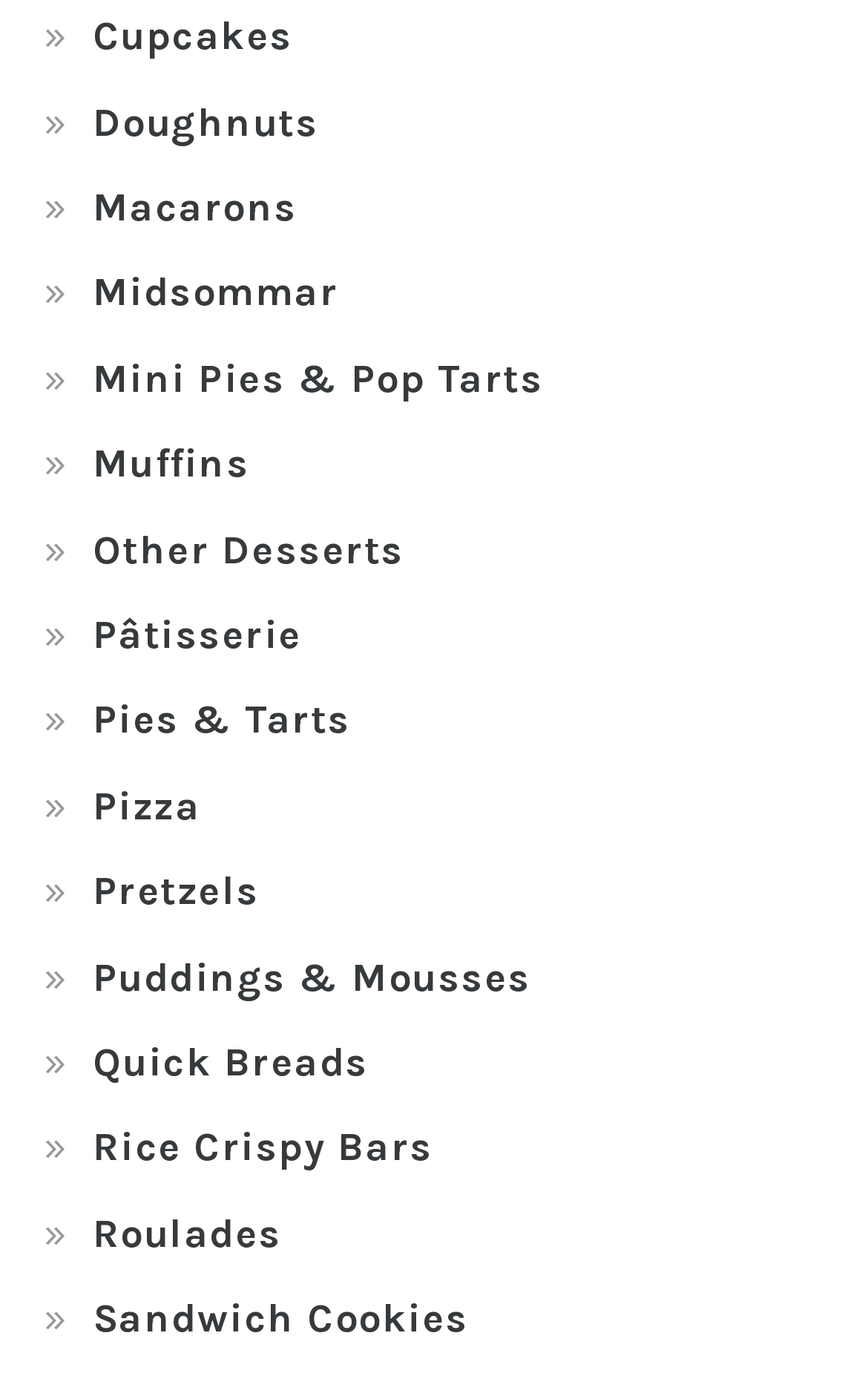Answer the following query concisely with a single word or phrase:
Are all dessert categories listed in alphabetical order?

Yes